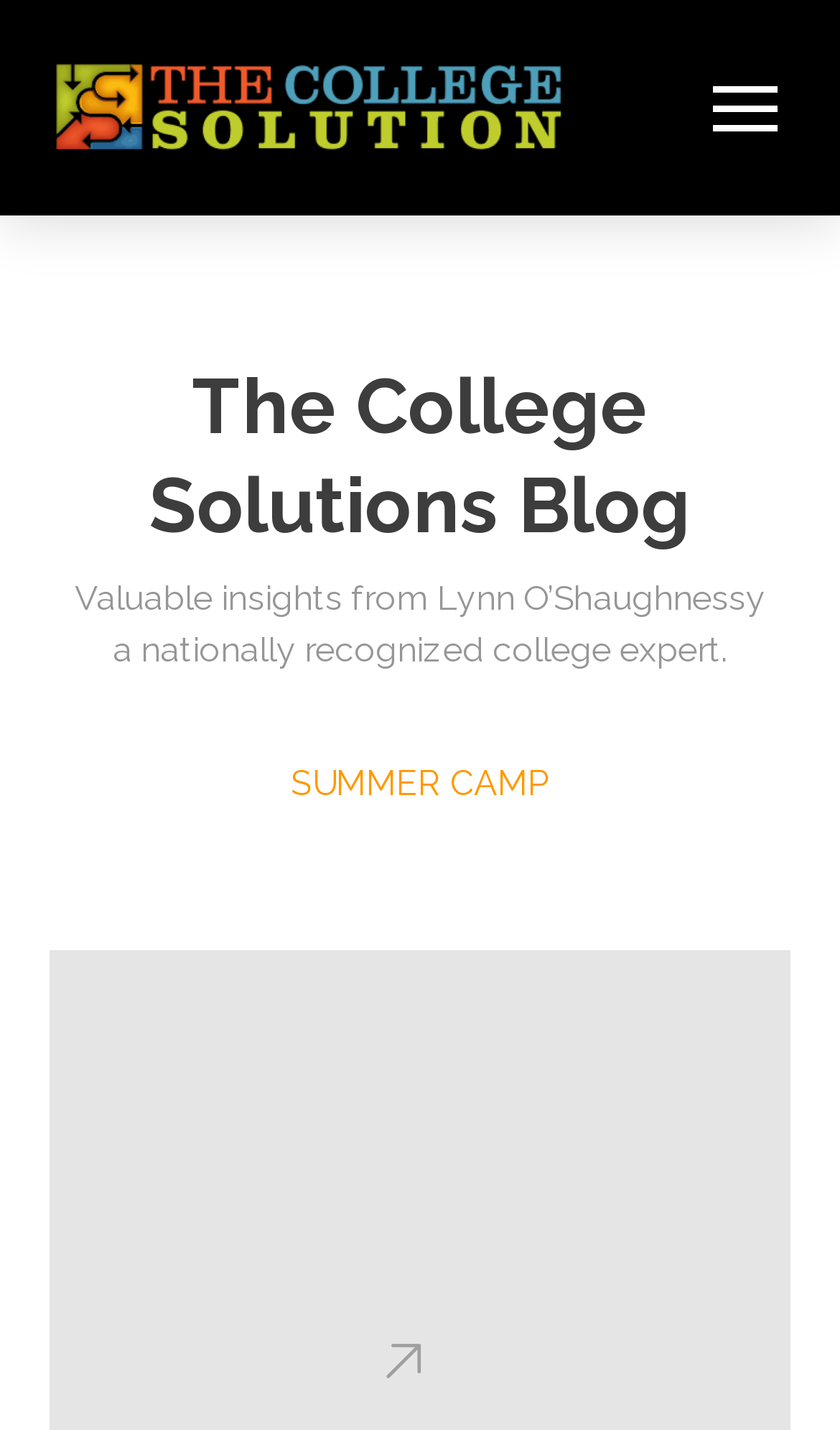Using the provided element description: "aria-label="Toggle Off Canvas Content"", identify the bounding box coordinates. The coordinates should be four floats between 0 and 1 in the order [left, top, right, bottom].

[0.826, 0.039, 0.949, 0.112]